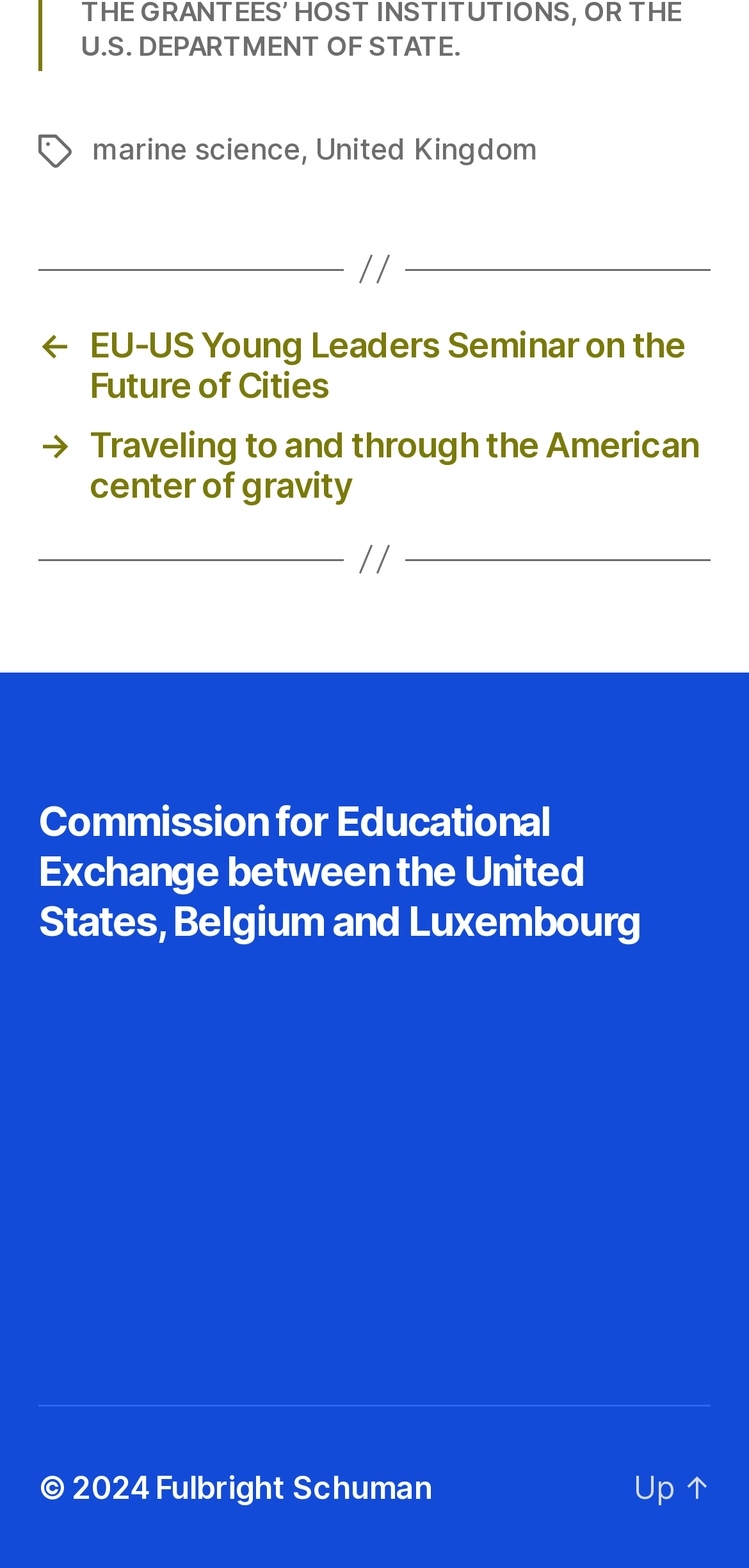Predict the bounding box of the UI element based on this description: "marine science".

[0.123, 0.084, 0.401, 0.107]